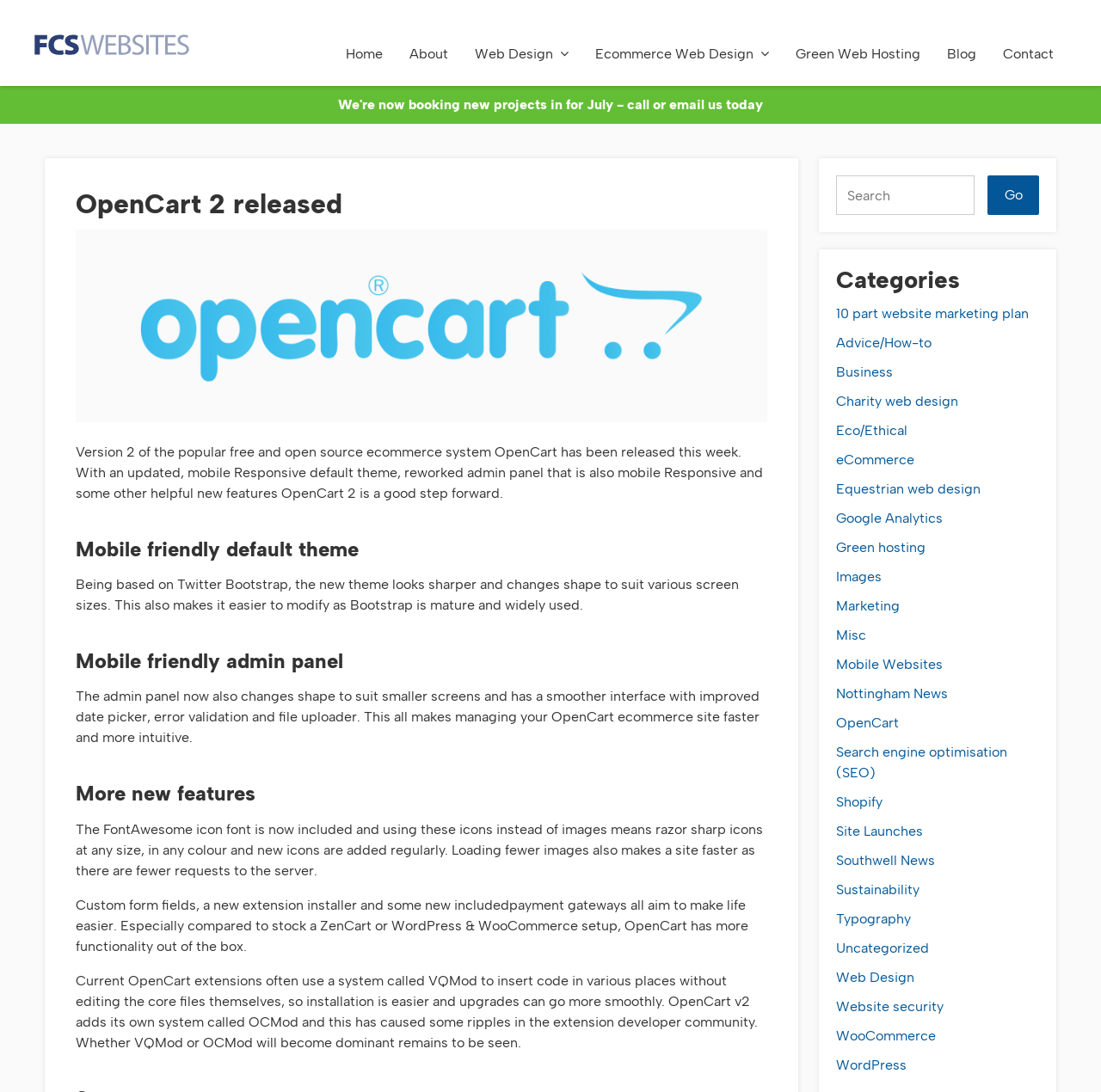Determine the primary headline of the webpage.

OpenCart 2 released